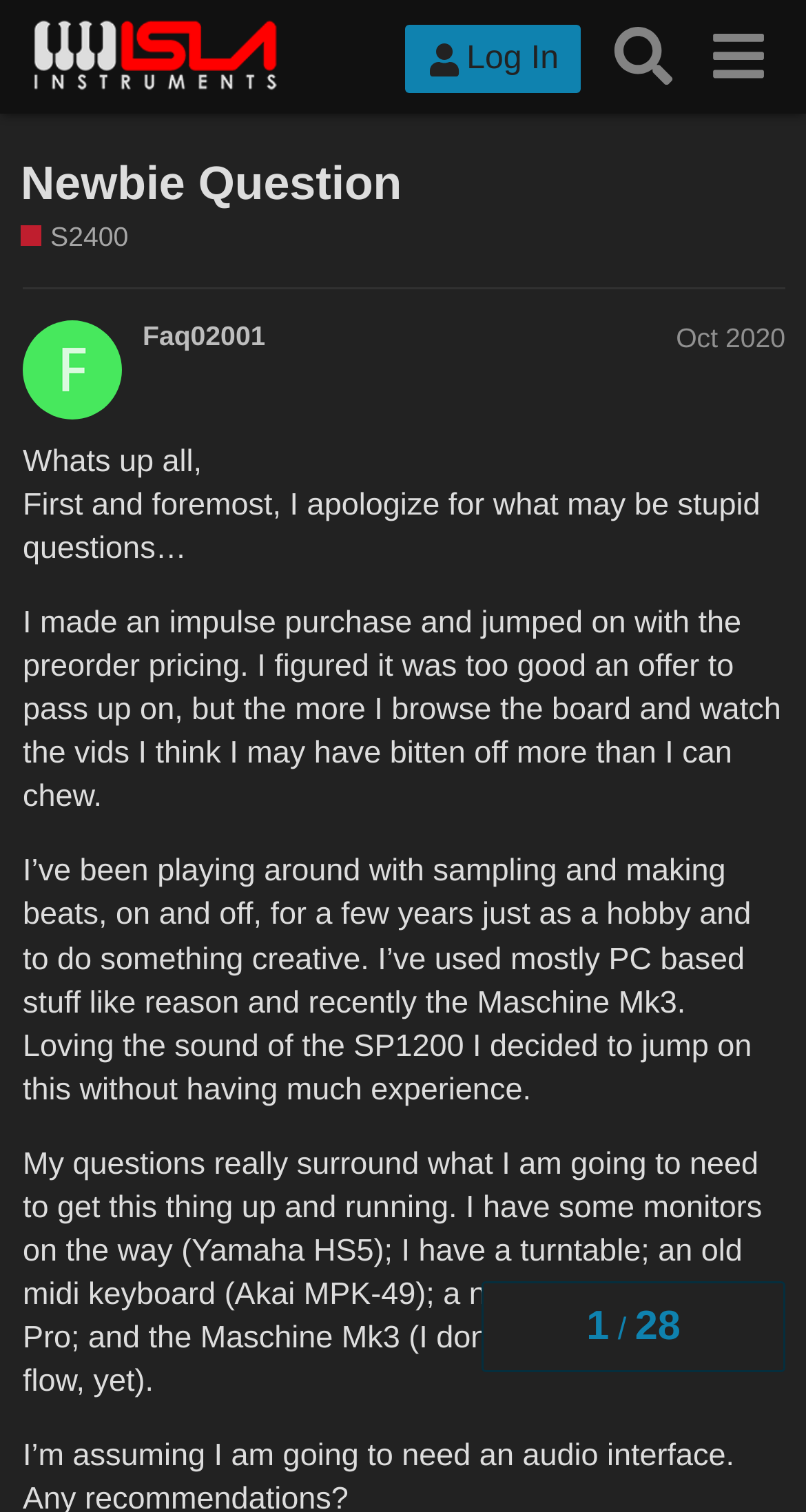Please answer the following question using a single word or phrase: What is the purpose of the webpage?

Ask questions and share projects